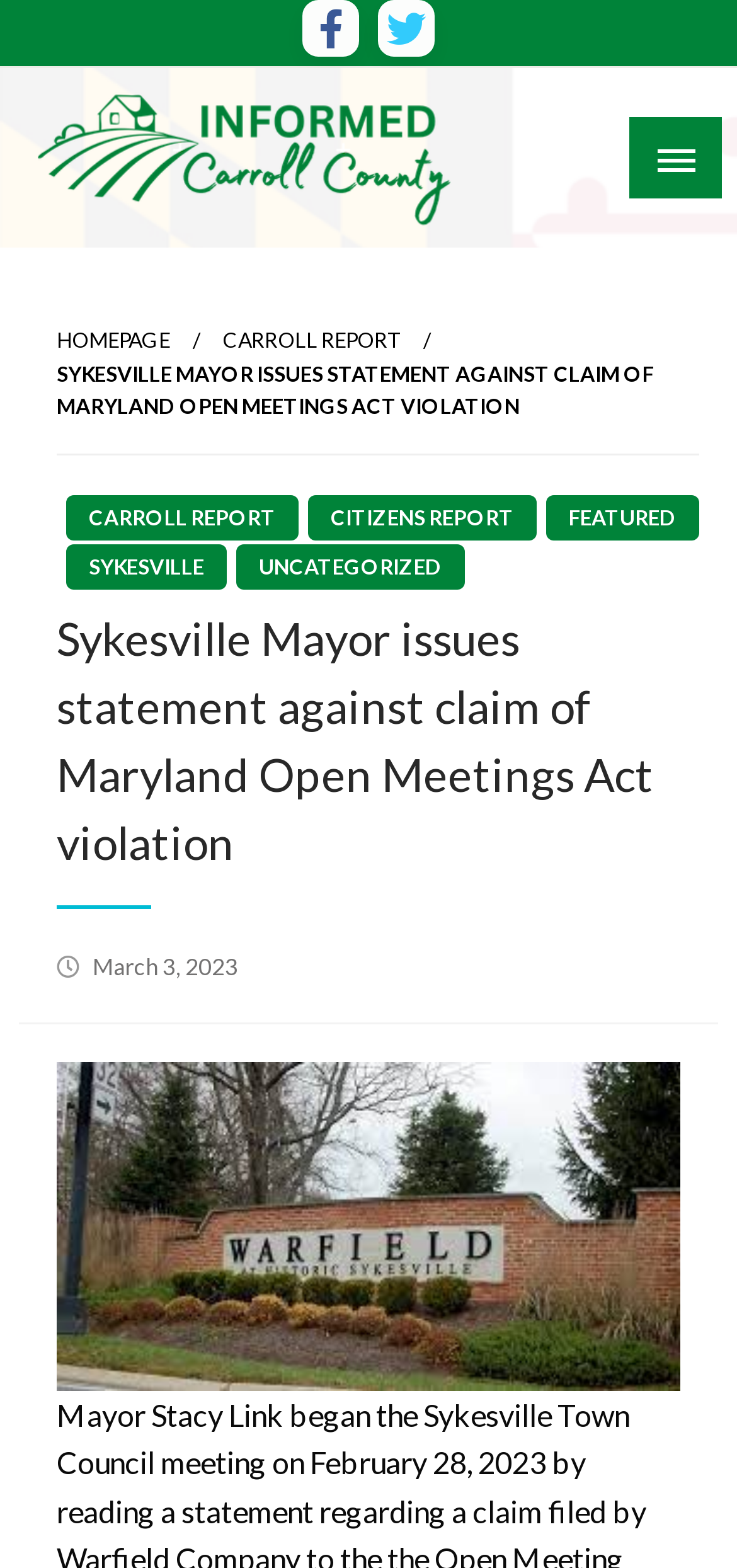Can you look at the image and give a comprehensive answer to the question:
What is the topic of the statement issued by the mayor?

The strong text 'Sykesville Mayor issues statement against claim of Maryland Open Meetings Act violation' suggests that the mayor has issued a statement regarding the violation of the Maryland Open Meetings Act.